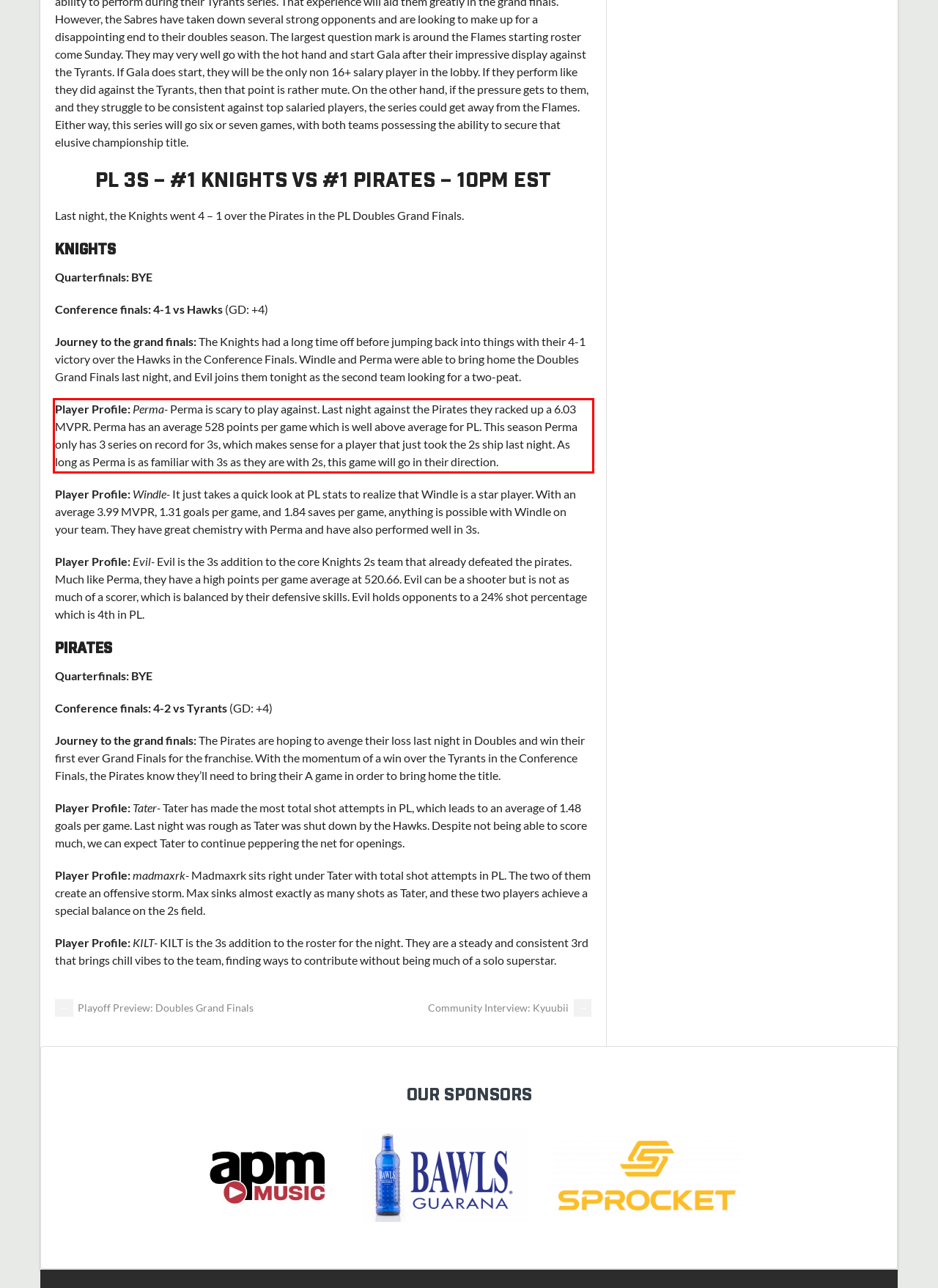Please take the screenshot of the webpage, find the red bounding box, and generate the text content that is within this red bounding box.

Player Profile: Perma- Perma is scary to play against. Last night against the Pirates they racked up a 6.03 MVPR. Perma has an average 528 points per game which is well above average for PL. This season Perma only has 3 series on record for 3s, which makes sense for a player that just took the 2s ship last night. As long as Perma is as familiar with 3s as they are with 2s, this game will go in their direction.